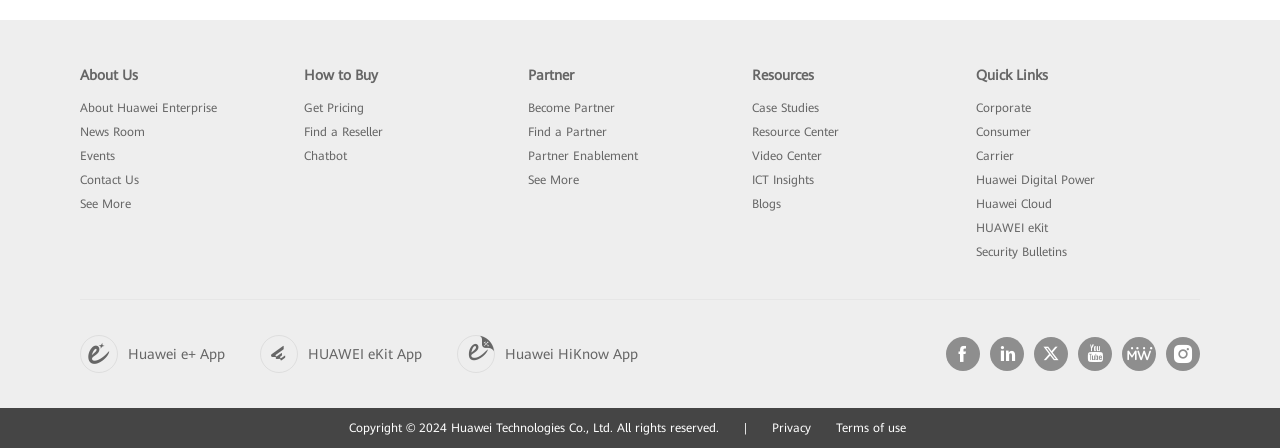Identify the bounding box coordinates of the area you need to click to perform the following instruction: "View Case Studies".

[0.588, 0.226, 0.64, 0.257]